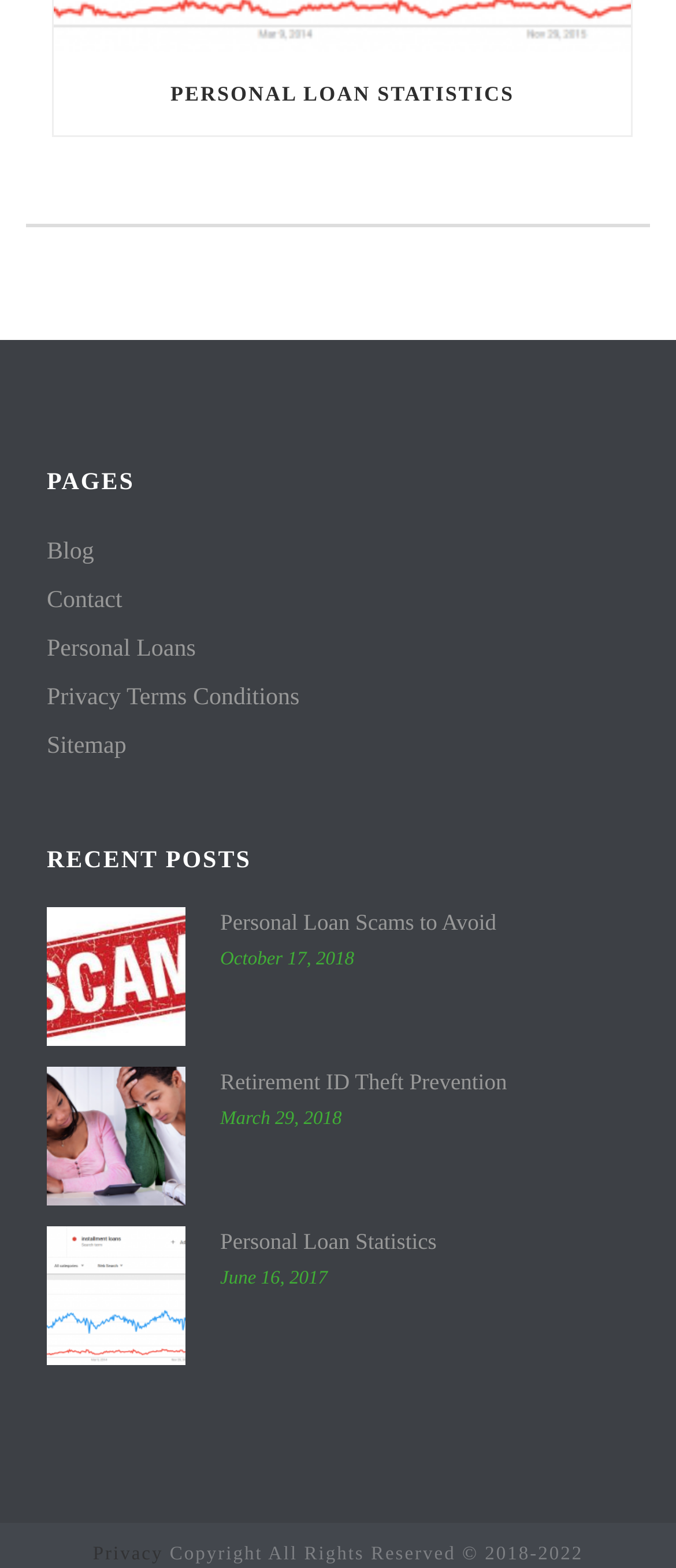Identify the bounding box for the UI element specified in this description: "Personal Loan Statistics". The coordinates must be four float numbers between 0 and 1, formatted as [left, top, right, bottom].

[0.326, 0.782, 0.905, 0.802]